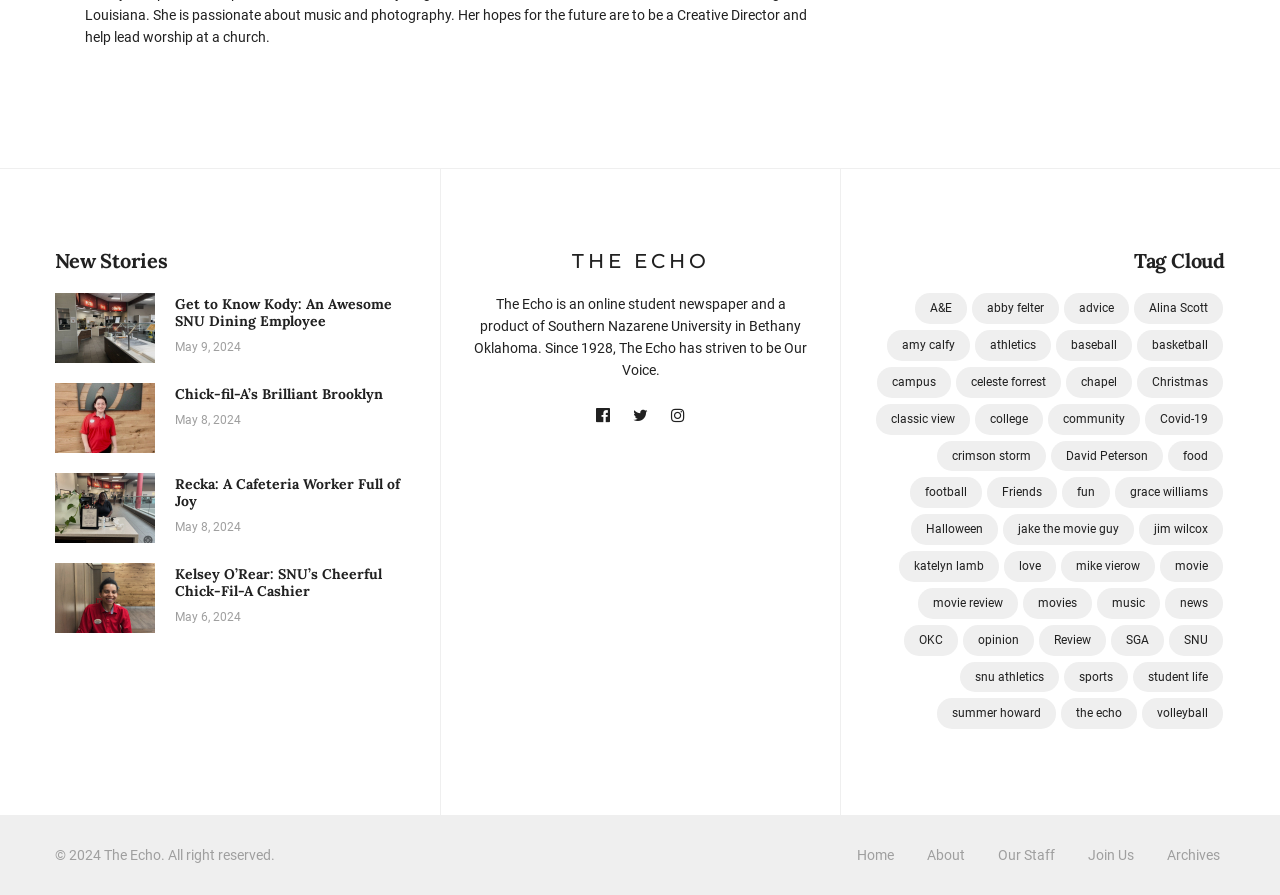Can you find the bounding box coordinates for the element that needs to be clicked to execute this instruction: "View the 'Tag Cloud' section"? The coordinates should be given as four float numbers between 0 and 1, i.e., [left, top, right, bottom].

[0.68, 0.278, 0.957, 0.305]